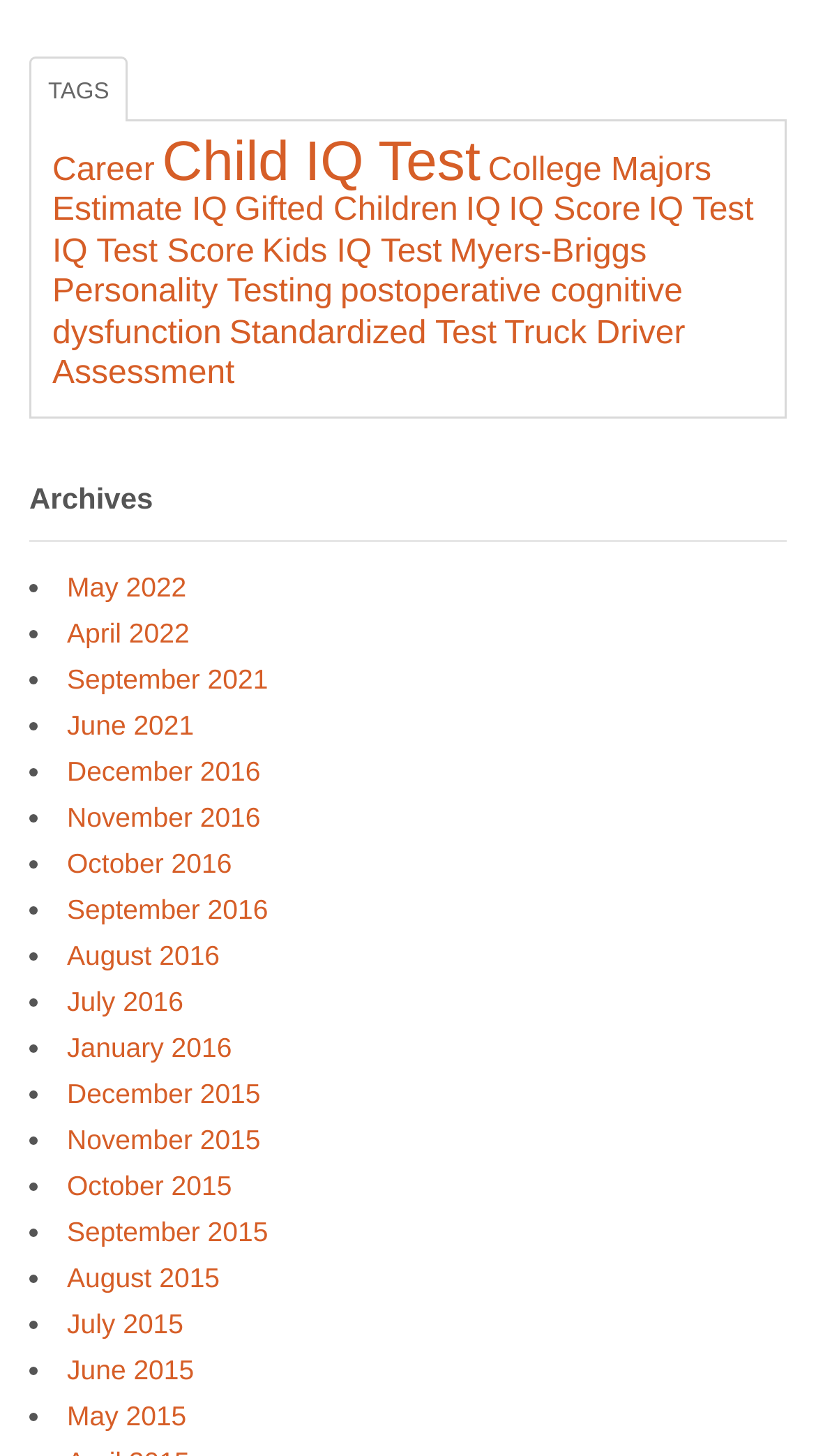Identify the bounding box coordinates for the element you need to click to achieve the following task: "Go to 'IQ Test'". The coordinates must be four float values ranging from 0 to 1, formatted as [left, top, right, bottom].

[0.794, 0.133, 0.924, 0.157]